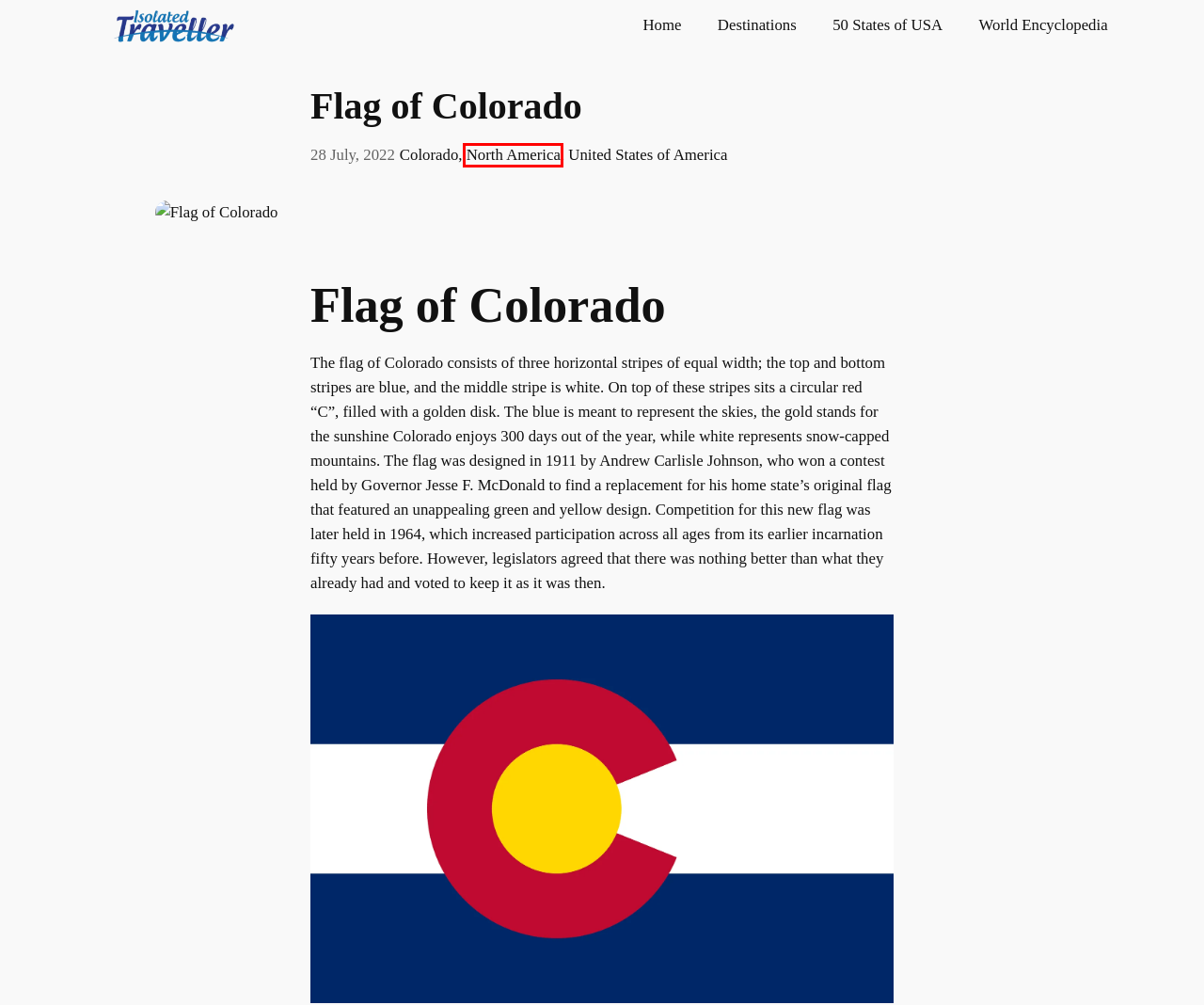You are provided a screenshot of a webpage featuring a red bounding box around a UI element. Choose the webpage description that most accurately represents the new webpage after clicking the element within the red bounding box. Here are the candidates:
A. Destinations - Isolated Traveller
B. 50 States of USA - Isolated Traveller
C. Home - Isolated Traveller
D. World Encyclopedia - Isolated Traveller
E. United States of America - Isolated Traveller
F. T&C Policy - Isolated Traveller
G. Colorado - Isolated Traveller
H. North America - Isolated Traveller

H